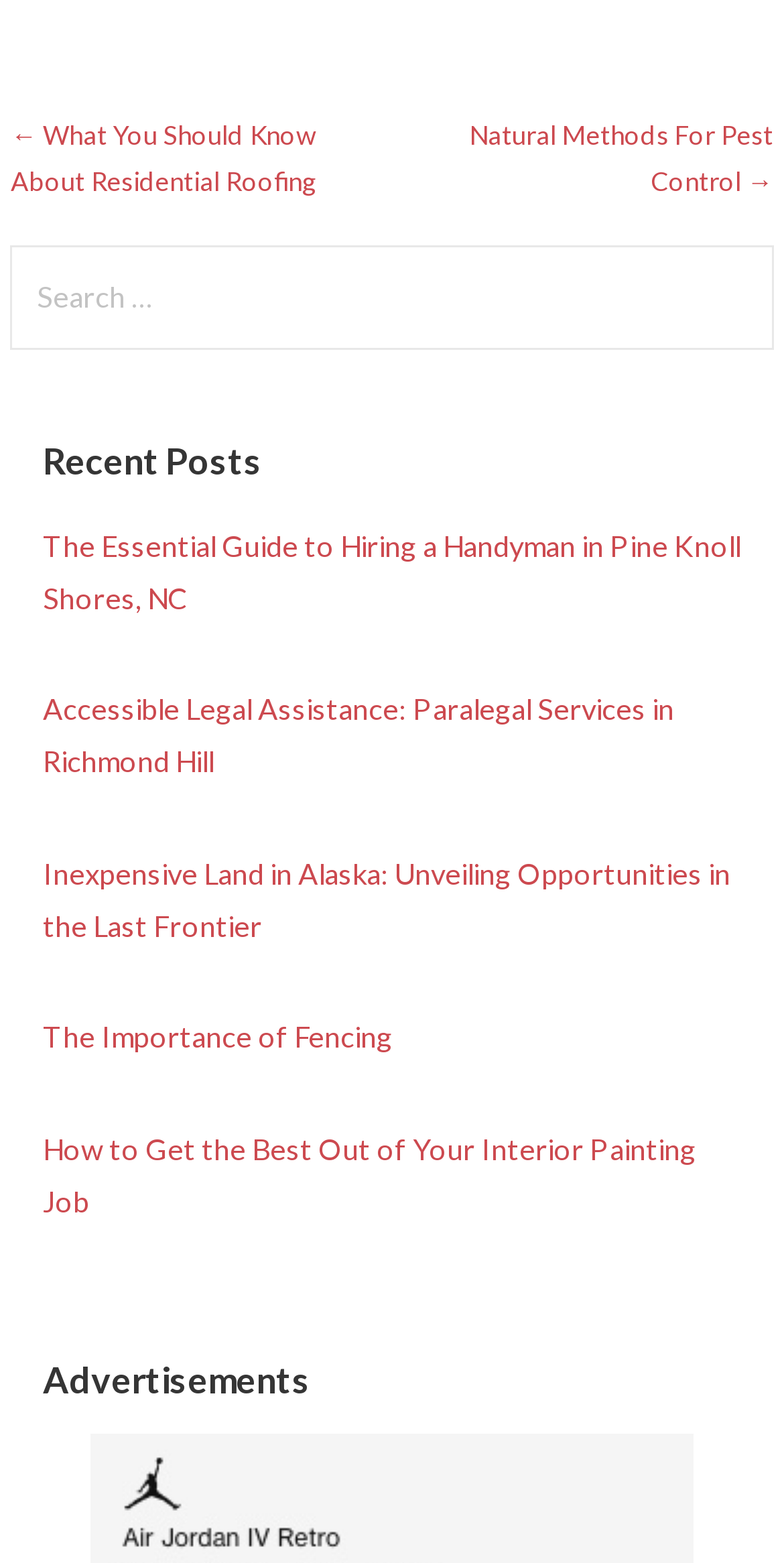Please determine the bounding box coordinates for the element that should be clicked to follow these instructions: "Go to the previous post".

[0.014, 0.076, 0.404, 0.126]